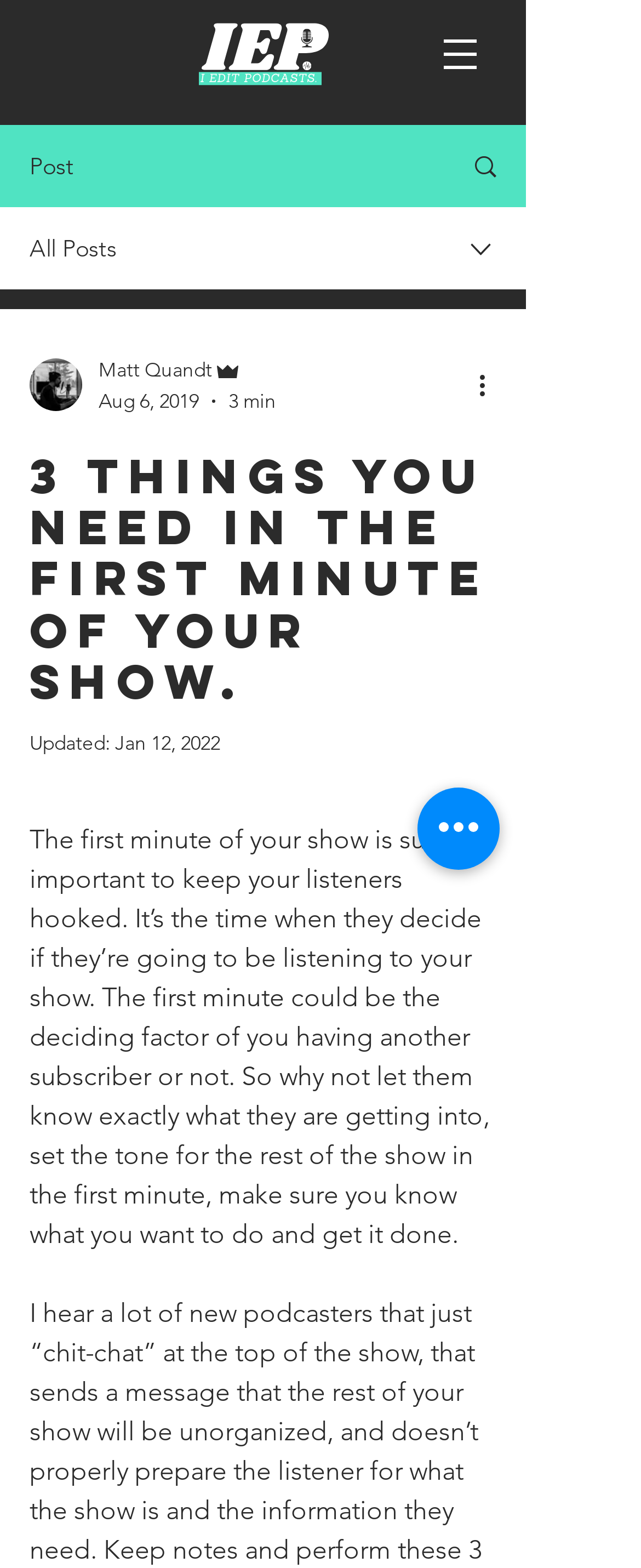Predict the bounding box coordinates for the UI element described as: "Search". The coordinates should be four float numbers between 0 and 1, presented as [left, top, right, bottom].

[0.695, 0.081, 0.818, 0.131]